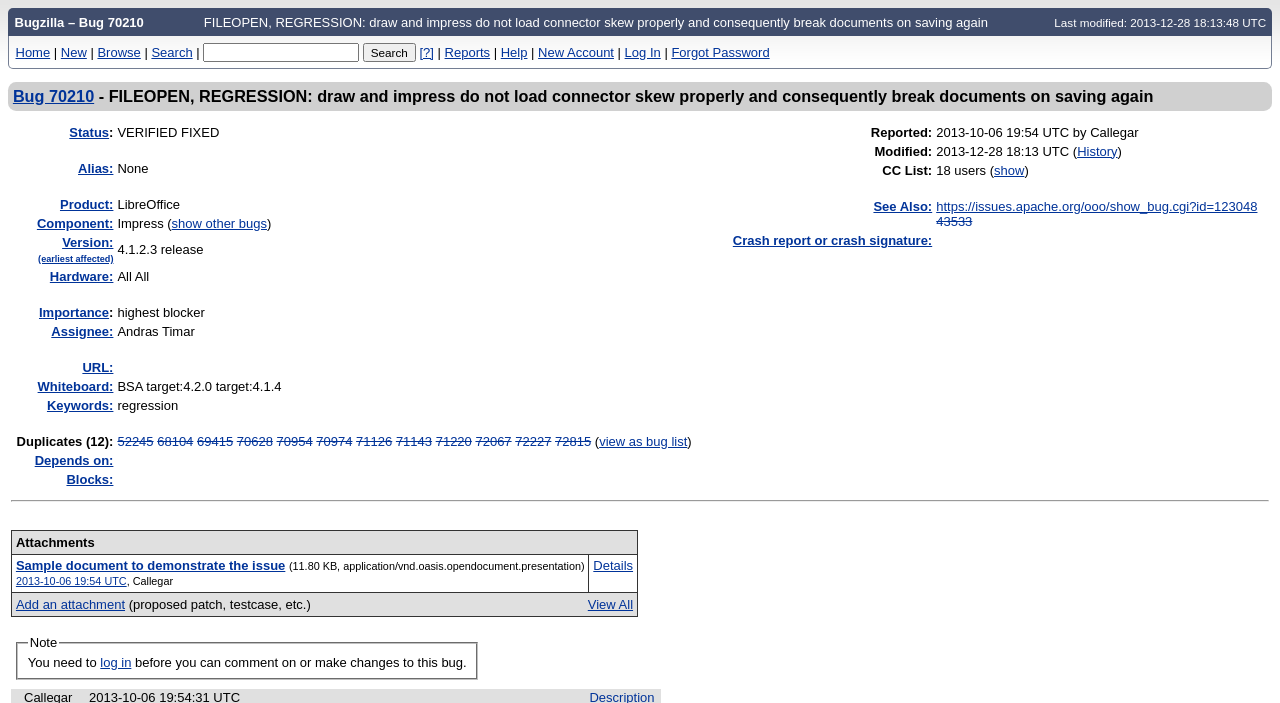Determine the bounding box coordinates (top-left x, top-left y, bottom-right x, bottom-right y) of the UI element described in the following text: https://issues.apache.org/ooo/show_bug.cgi?id=123048

[0.731, 0.283, 0.982, 0.304]